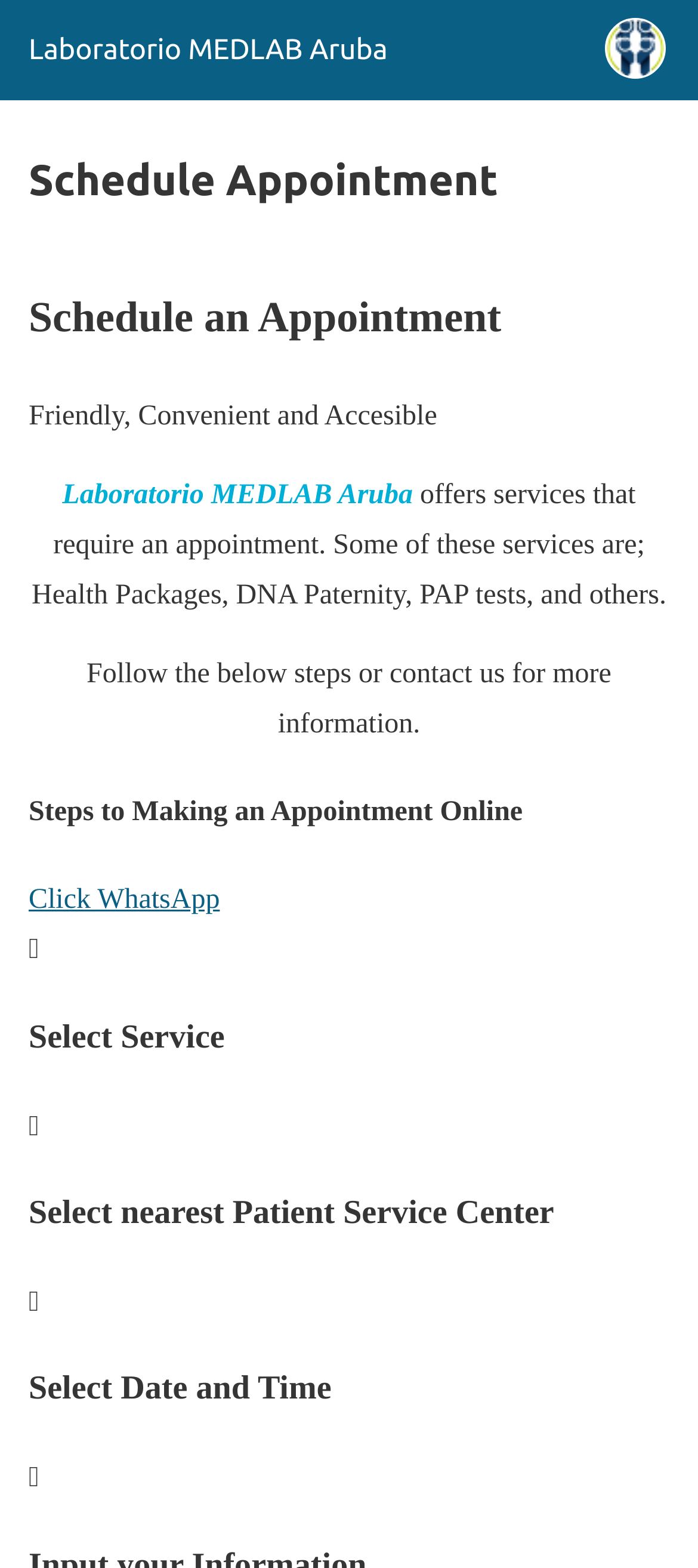Using the elements shown in the image, answer the question comprehensively: What is the purpose of this webpage?

Based on the webpage content, it appears that the purpose of this webpage is to allow users to schedule an appointment with Laboratorio MEDLAB Aruba. The webpage provides steps to follow to make an appointment online, including selecting a service, nearest patient service center, date, and time.